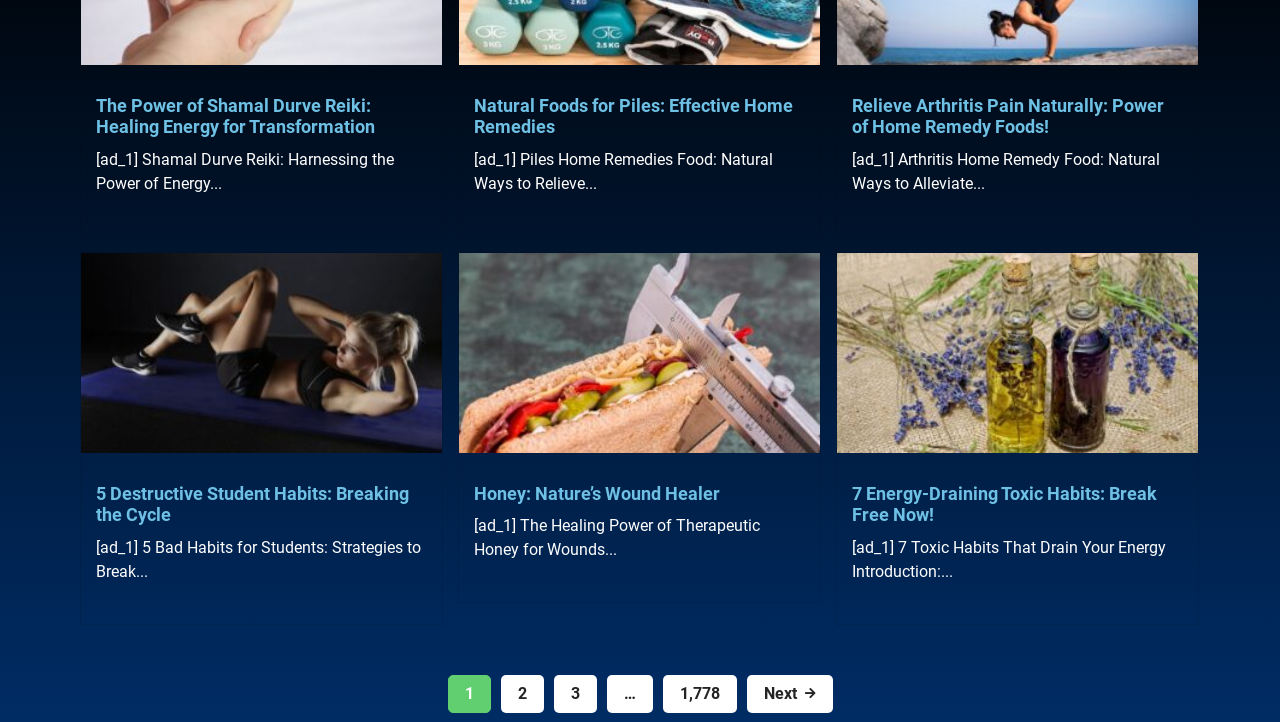Locate the bounding box coordinates of the clickable region necessary to complete the following instruction: "Click on the link to learn about 5 Destructive Student Habits". Provide the coordinates in the format of four float numbers between 0 and 1, i.e., [left, top, right, bottom].

[0.075, 0.669, 0.334, 0.742]